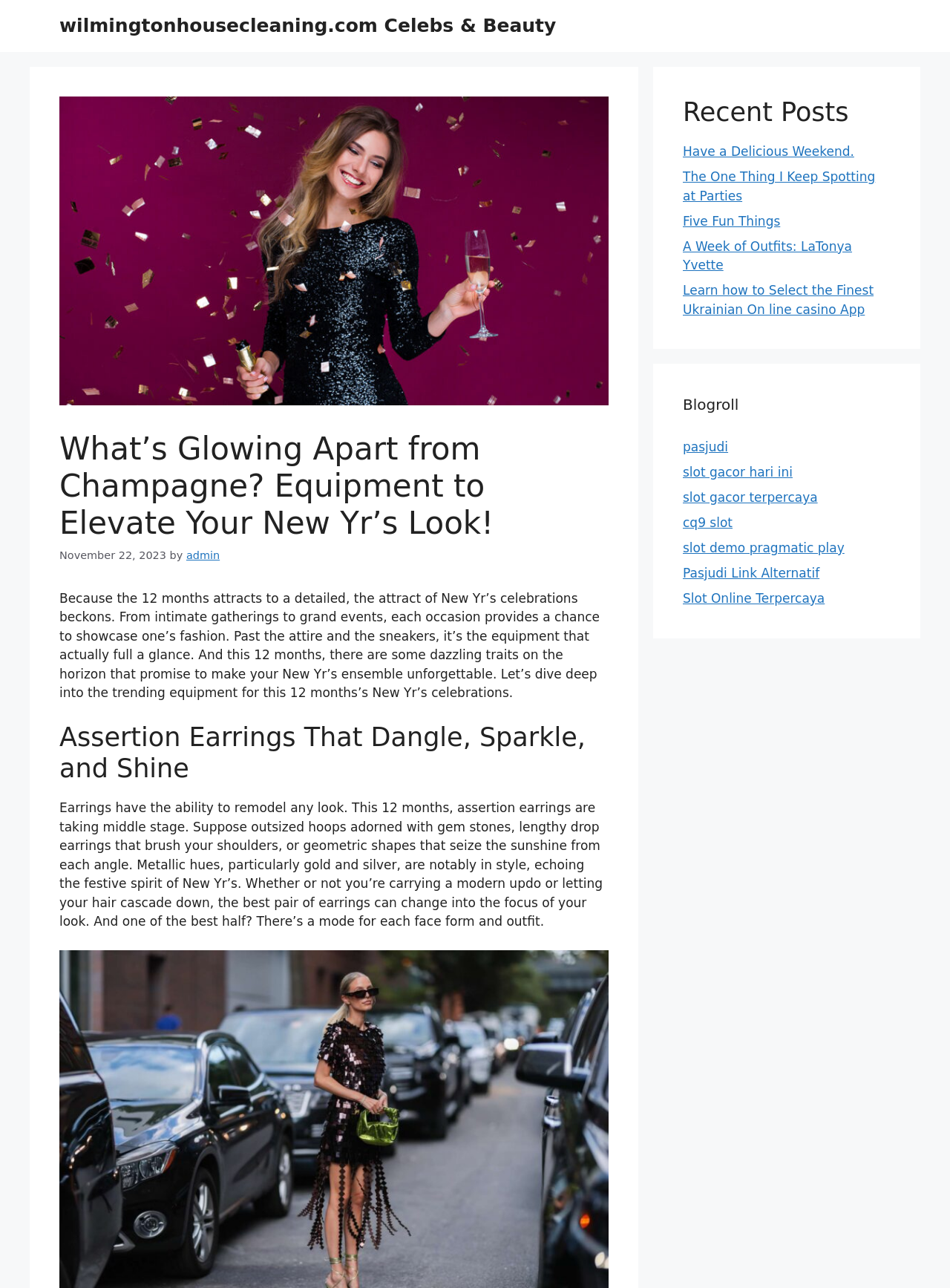Please locate the bounding box coordinates of the element that should be clicked to complete the given instruction: "Read the article about statement earrings".

[0.062, 0.56, 0.641, 0.609]